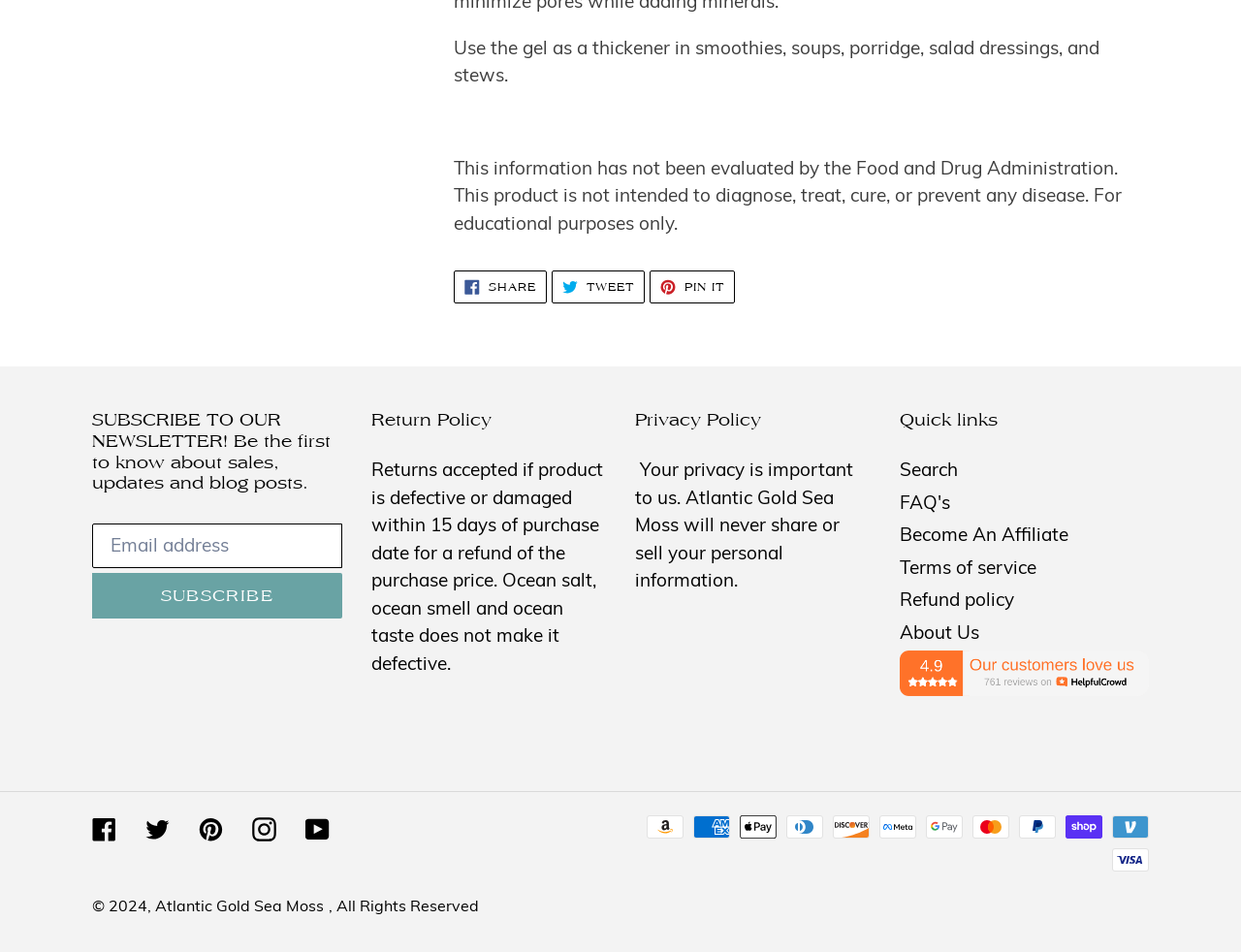Using the information in the image, give a comprehensive answer to the question: 
What social media platforms are available?

I can see links to various social media platforms, including Facebook, Twitter, Pinterest, Instagram, and YouTube, which are available at the bottom of the webpage.